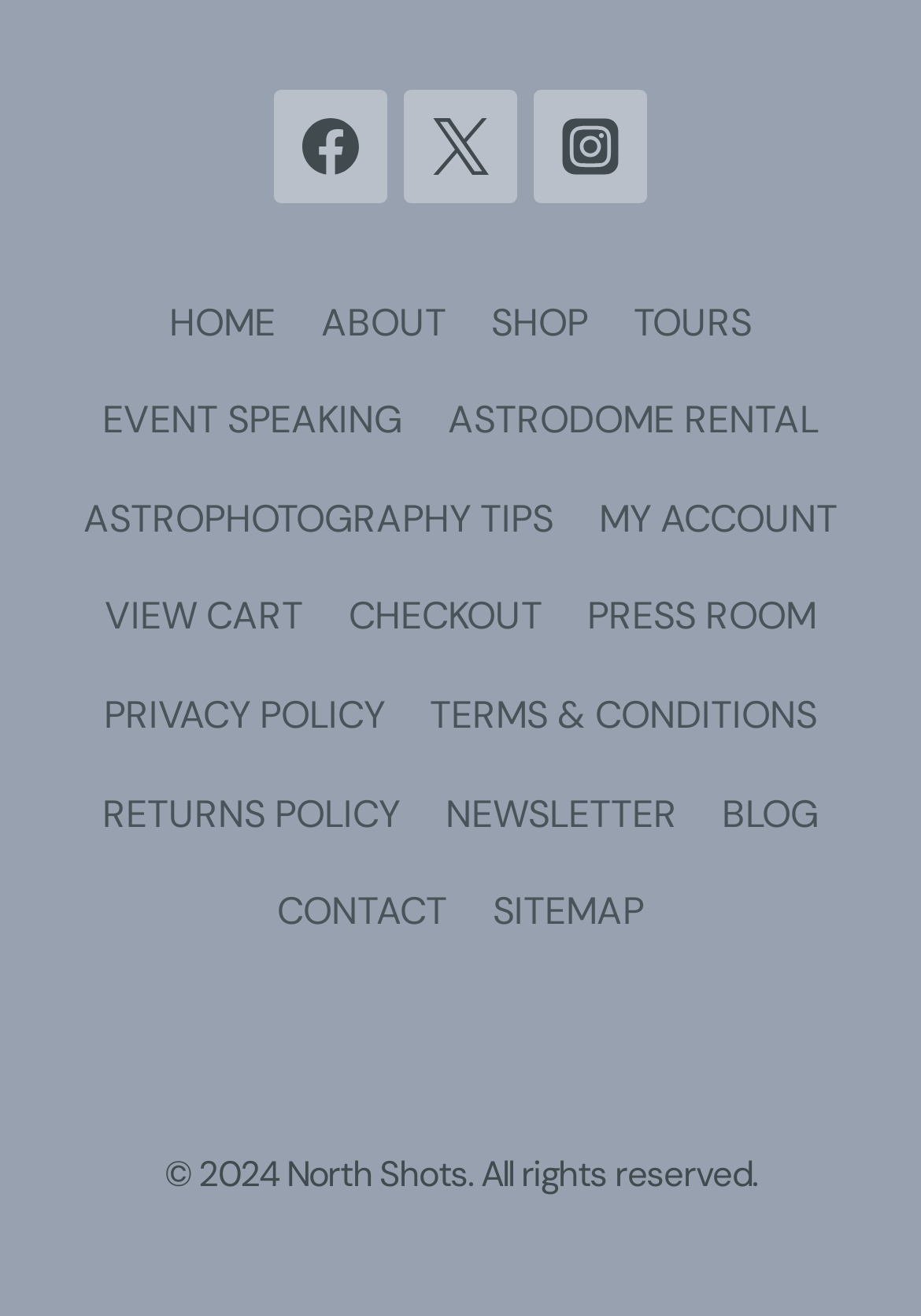What is the copyright year mentioned?
Using the image, give a concise answer in the form of a single word or short phrase.

2024